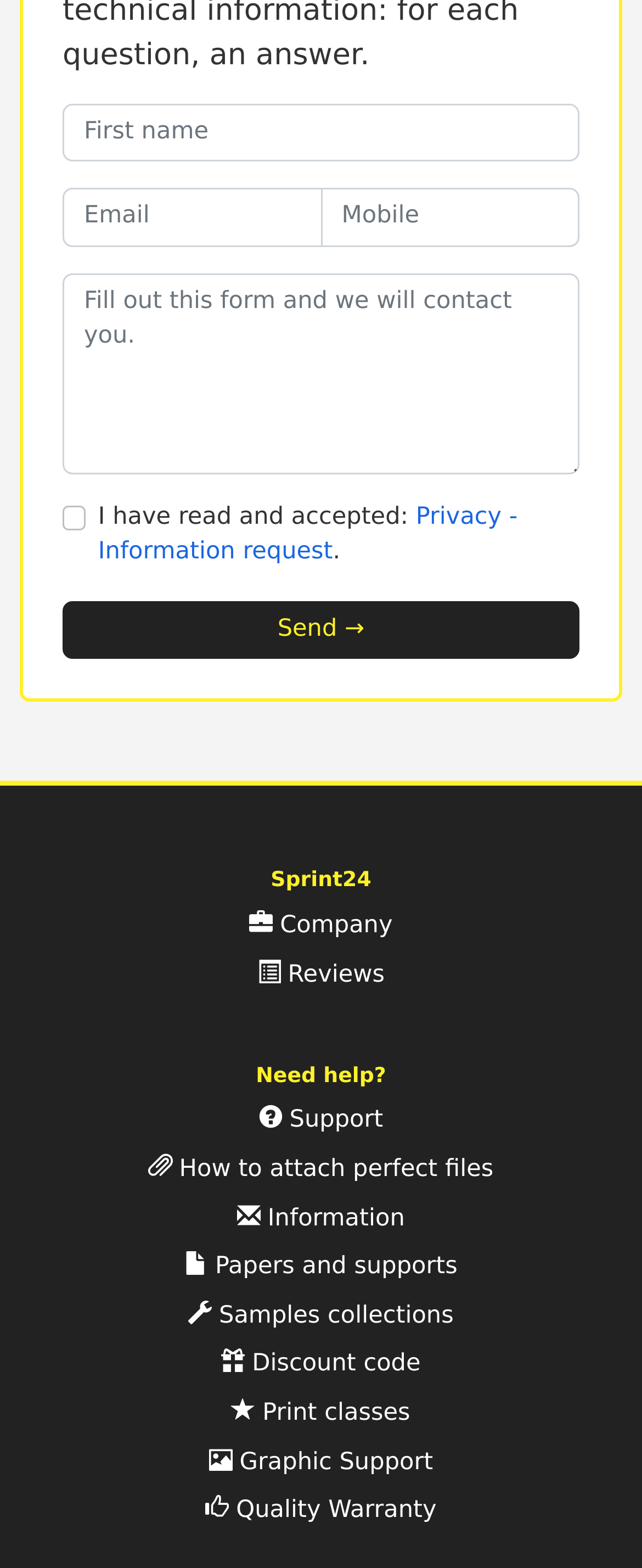Give a one-word or short phrase answer to this question: 
What is the purpose of the 'Send →' button?

To submit the form